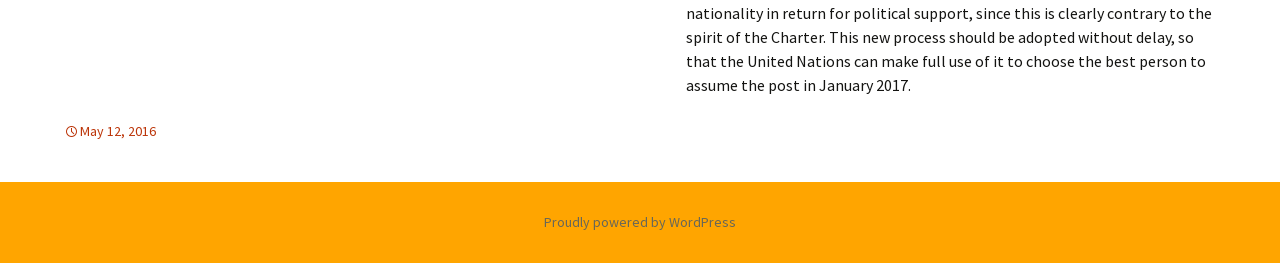Please find the bounding box coordinates (top-left x, top-left y, bottom-right x, bottom-right y) in the screenshot for the UI element described as follows: global

[0.288, 0.465, 0.317, 0.534]